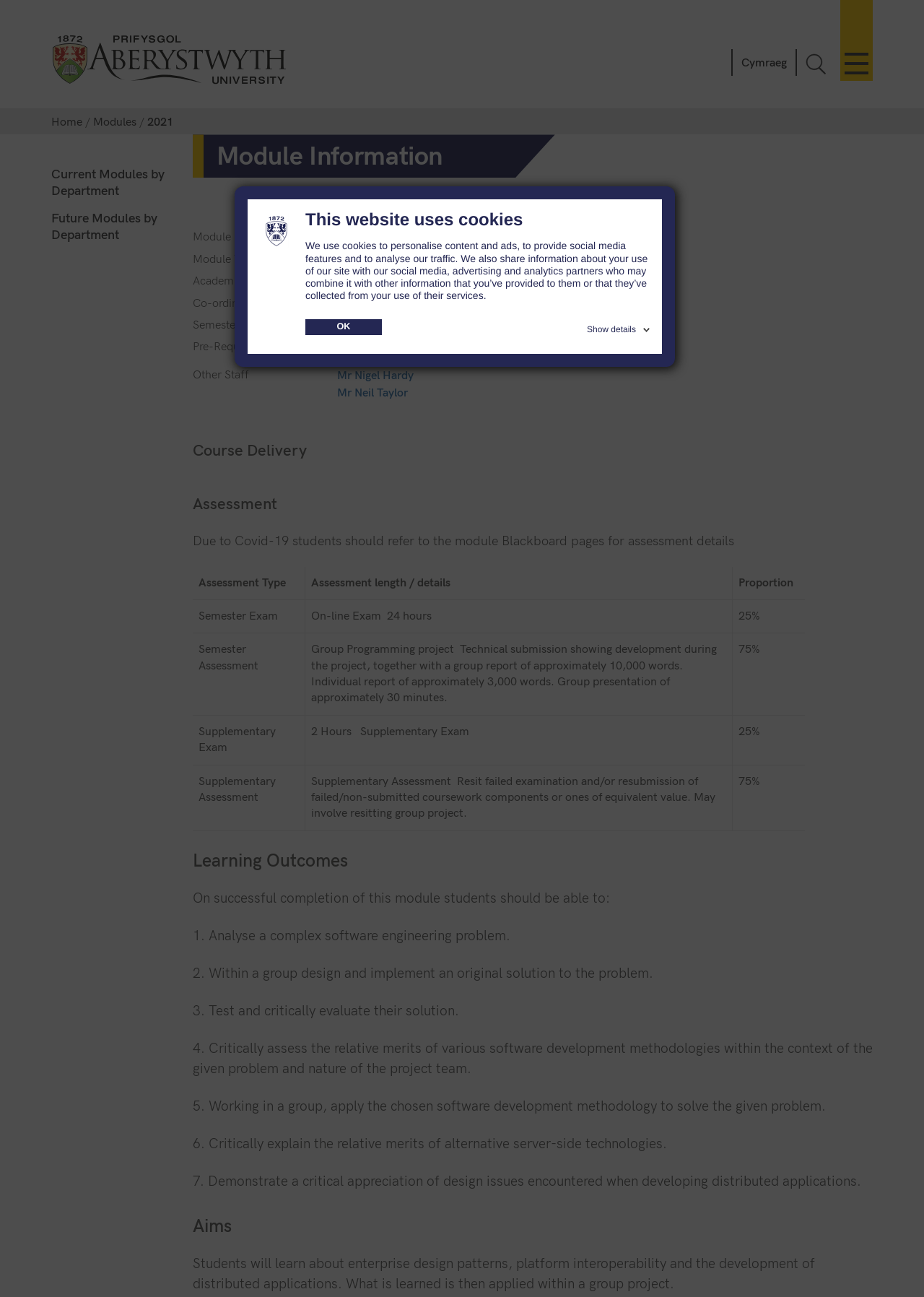Determine the bounding box coordinates for the area you should click to complete the following instruction: "Go to Aberystwyth University homepage".

[0.056, 0.027, 0.313, 0.065]